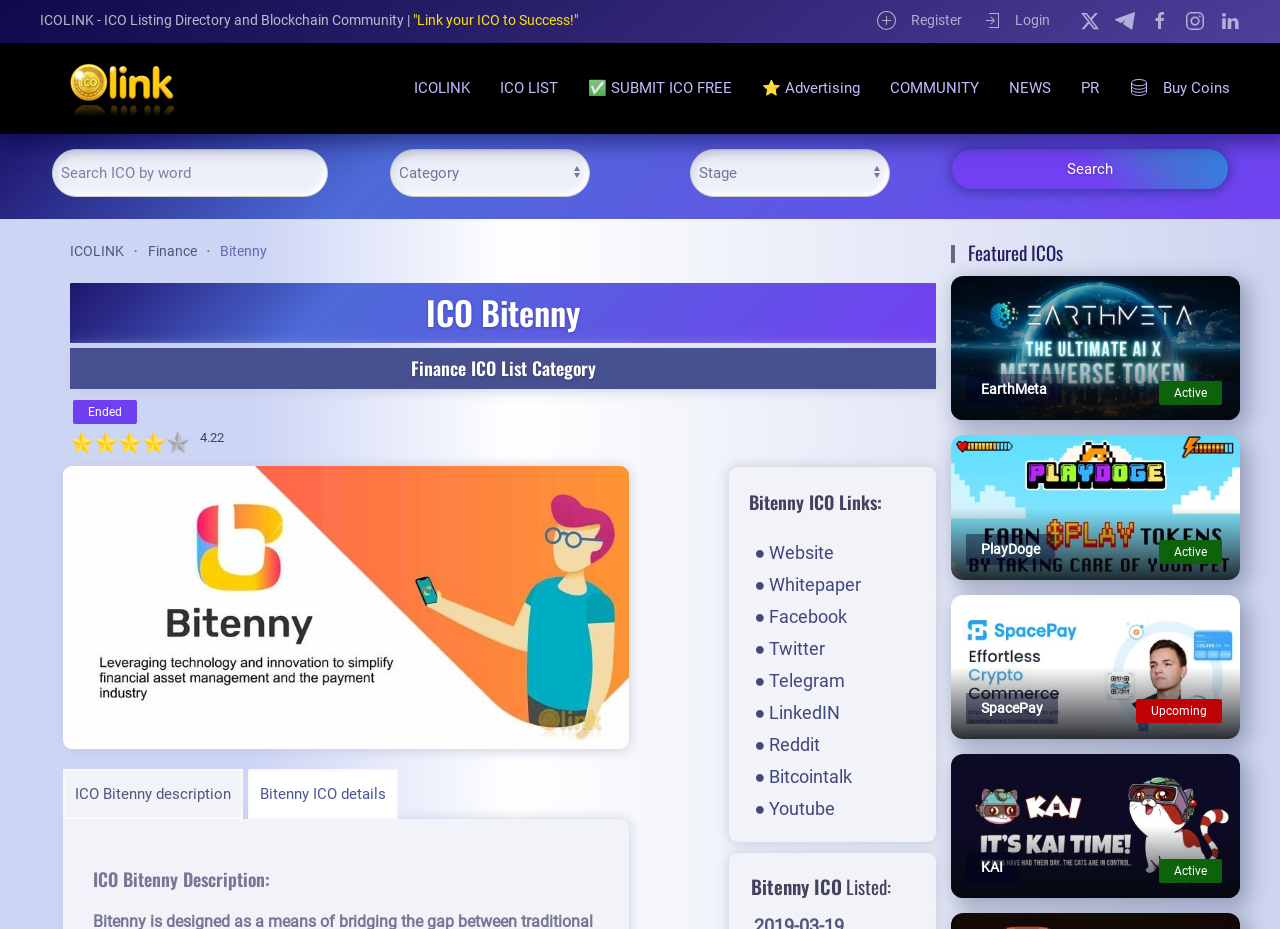Provide the bounding box coordinates for the area that should be clicked to complete the instruction: "View Bitenny ICO details".

[0.194, 0.828, 0.311, 0.882]